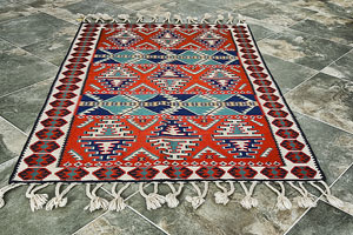Offer a detailed explanation of what is happening in the image.

The image showcases a beautifully designed area rug, rich in vibrant colors and intricate patterns, set against a textured stone floor. The rug features a striking geometric design primarily in shades of red, blue, and green, with detailed motifs that reflect traditional craftsmanship. Fringe detailing along the edges adds a touch of elegance, enhancing the overall aesthetic of the piece. This rug is part of AmeriClean's services, emphasizing their expertise in area and oriental rug cleaning, which is paramount for maintaining the beauty and longevity of such exquisite home decor items.